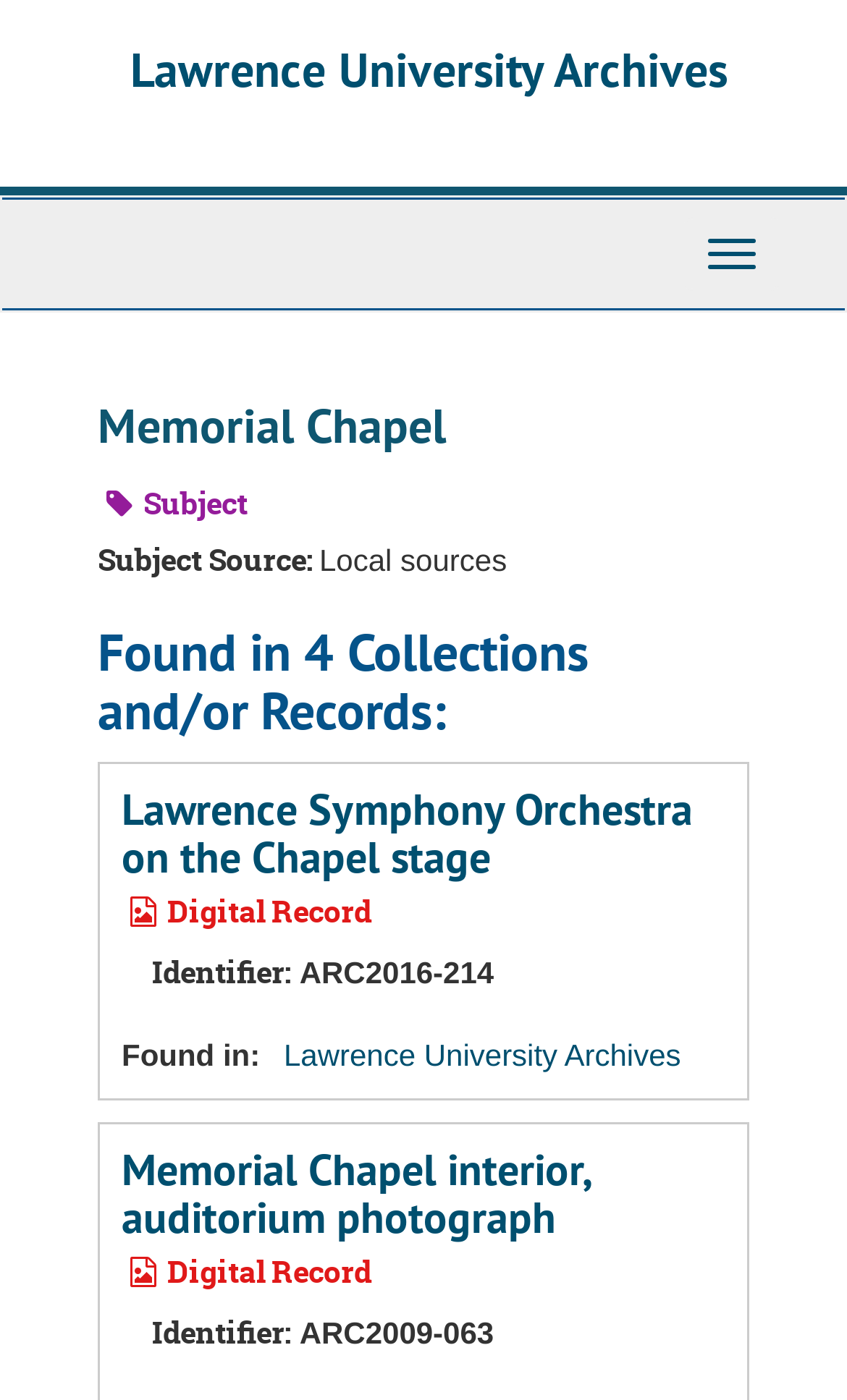Please determine the bounding box coordinates for the UI element described here. Use the format (top-left x, top-left y, bottom-right x, bottom-right y) with values bounded between 0 and 1: Lawrence University Archives

[0.335, 0.741, 0.804, 0.766]